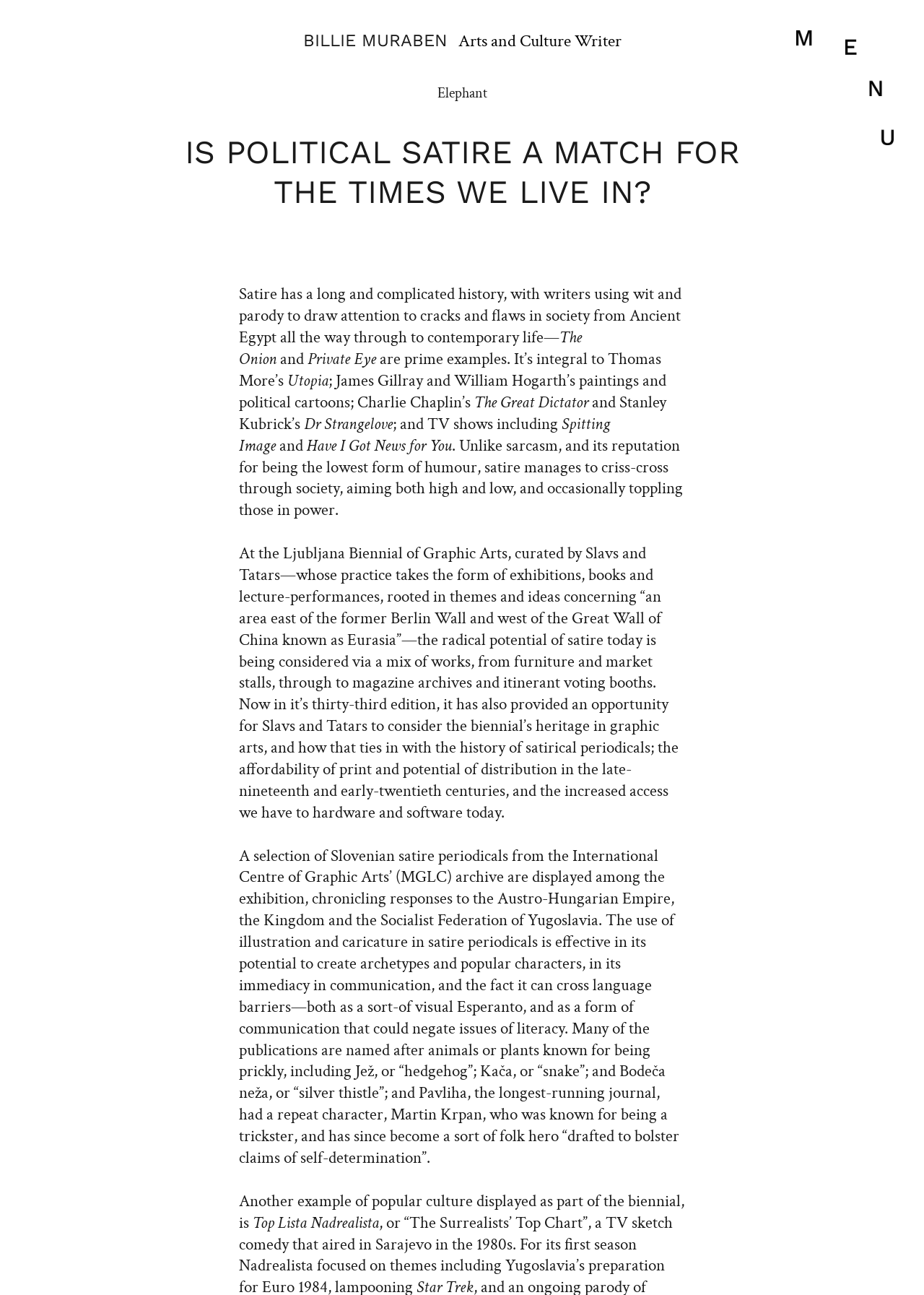Respond to the question with just a single word or phrase: 
What is the name of the longest-running journal mentioned in the article?

Pavliha